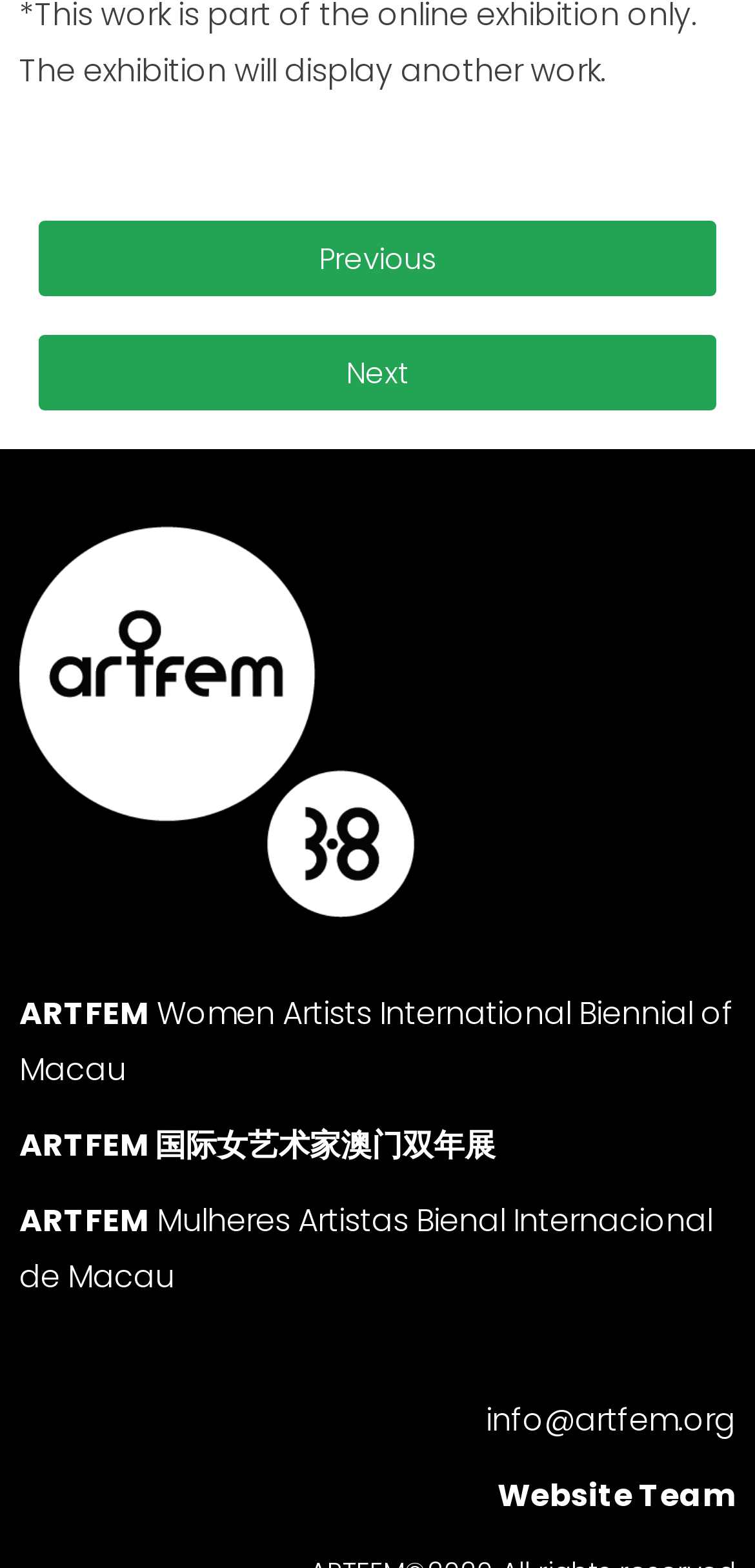What is the contact email address?
Using the image, answer in one word or phrase.

info@artfem.org